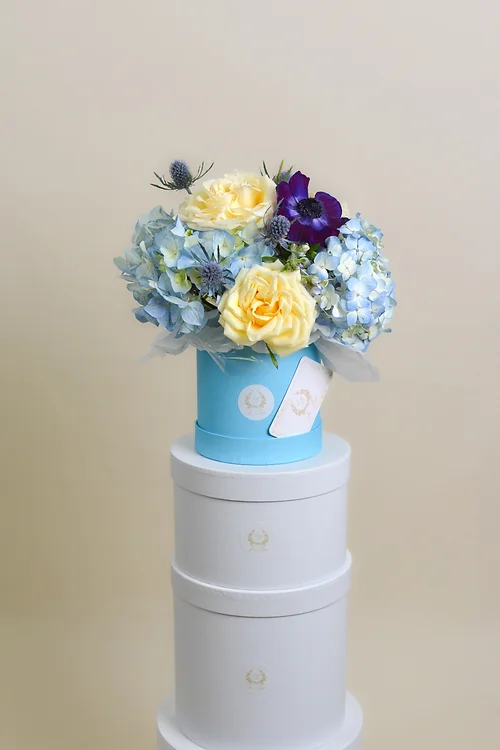Generate a descriptive account of all visible items and actions in the image.

The image showcases a stunning floral arrangement called "Cloudy Charm," beautifully presented in a light blue round box. The centerpiece features delicate yellow roses alongside soft blue hydrangeas and a vibrant purple flower, adding a rich contrast to the overall composition. The elegant box rests atop three white cylindrical bases, each adorned with a subtle emblem, creating a sophisticated display. This arrangement is priced at $100.00 and is perfect for various occasions, making it a delightful gift option. The arrangement also comes with a tag, providing space for a personalized message, enhancing its thoughtful appeal. Whether for a celebration or as a heartfelt gesture, the "Cloudy Charm" bouquet is designed to leave a lasting impression.